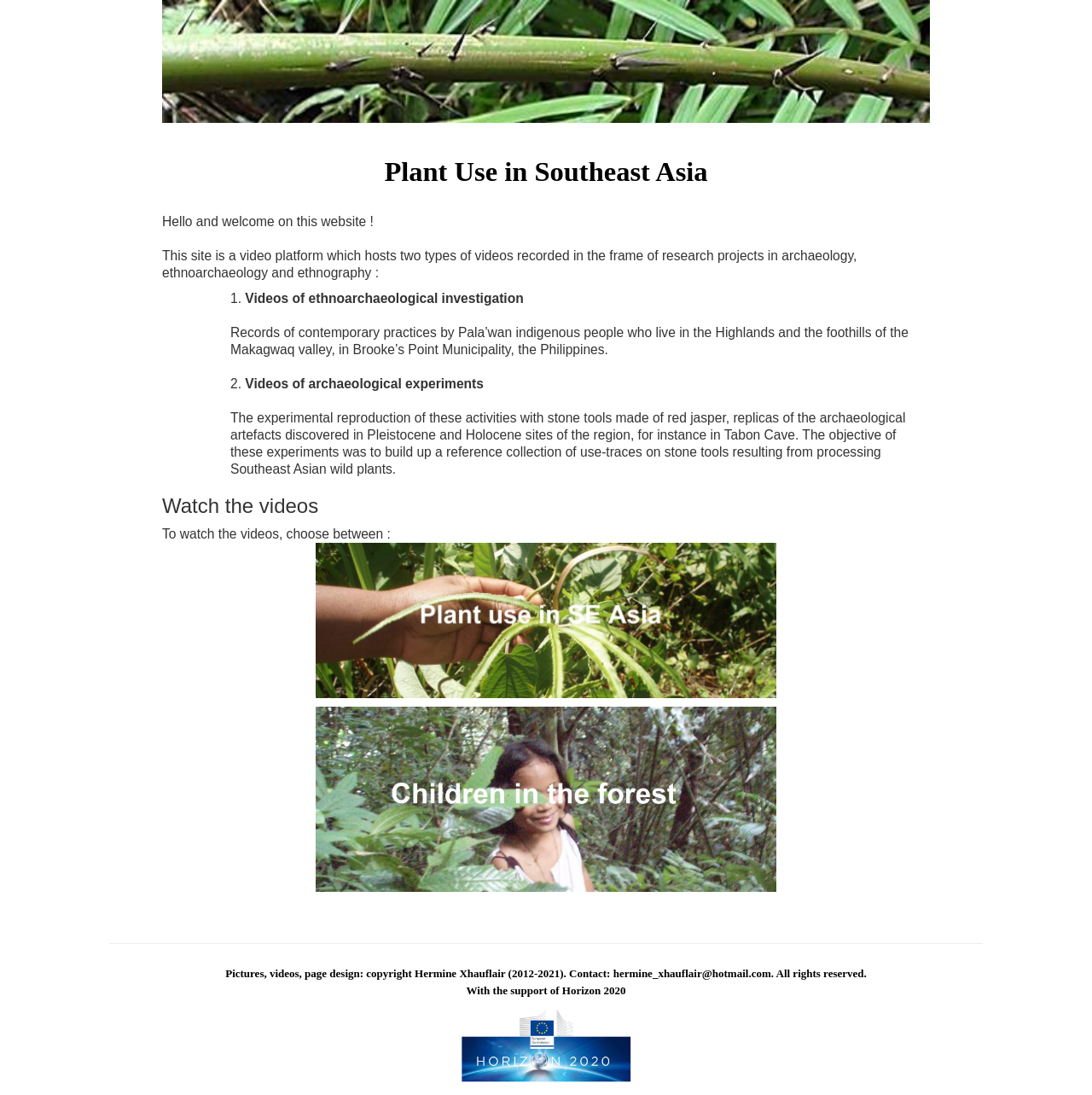Summarize the webpage with a detailed and informative caption.

The webpage is titled "Plant Use in Southeast Asia - Home" and features a video platform that hosts two types of videos related to research projects in archaeology, ethnoarchaeology, and ethnography. 

At the top of the page, there is a logo image and a heading that displays the title of the webpage. Below this, there is a section that provides a brief introduction to the website, explaining that it hosts videos of ethnoarchaeological investigations and archaeological experiments. This section is divided into two parts, with the first part describing the videos of contemporary practices by Pala'wan indigenous people, and the second part describing the videos of archaeological experiments.

Following this introduction, there is a heading that says "Watch the videos" and a paragraph that instructs users to choose between options to watch the videos. Below this, there are two rows of images, likely representing the two types of videos mentioned earlier.

At the bottom of the page, there is a horizontal separator, followed by a section that displays copyright information, contact details, and a statement about all rights being reserved. Additionally, there is a mention of support from Horizon 2020, accompanied by a related image.